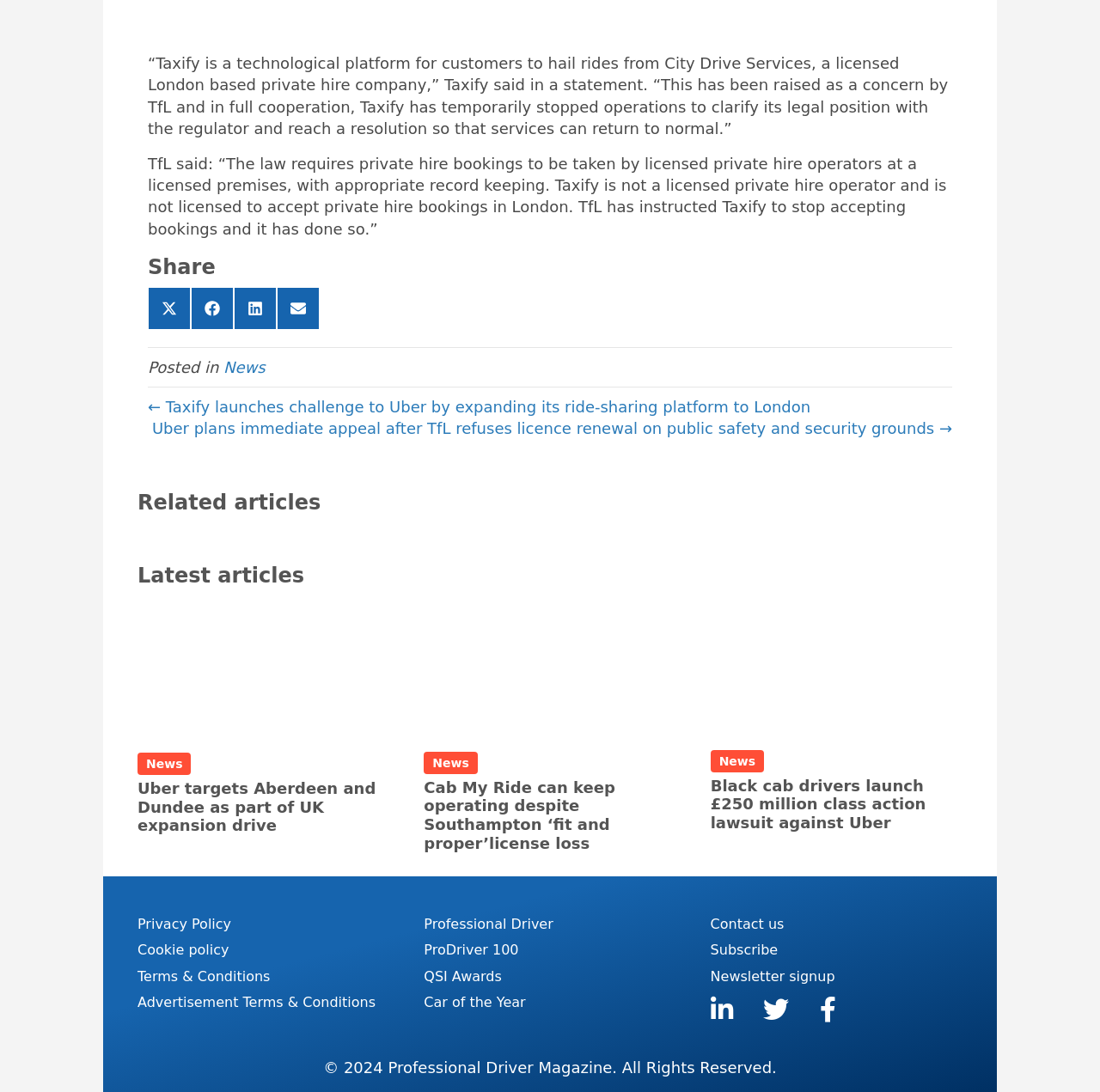Please locate the bounding box coordinates of the element that needs to be clicked to achieve the following instruction: "Read news about Uber". The coordinates should be four float numbers between 0 and 1, i.e., [left, top, right, bottom].

[0.125, 0.689, 0.174, 0.71]